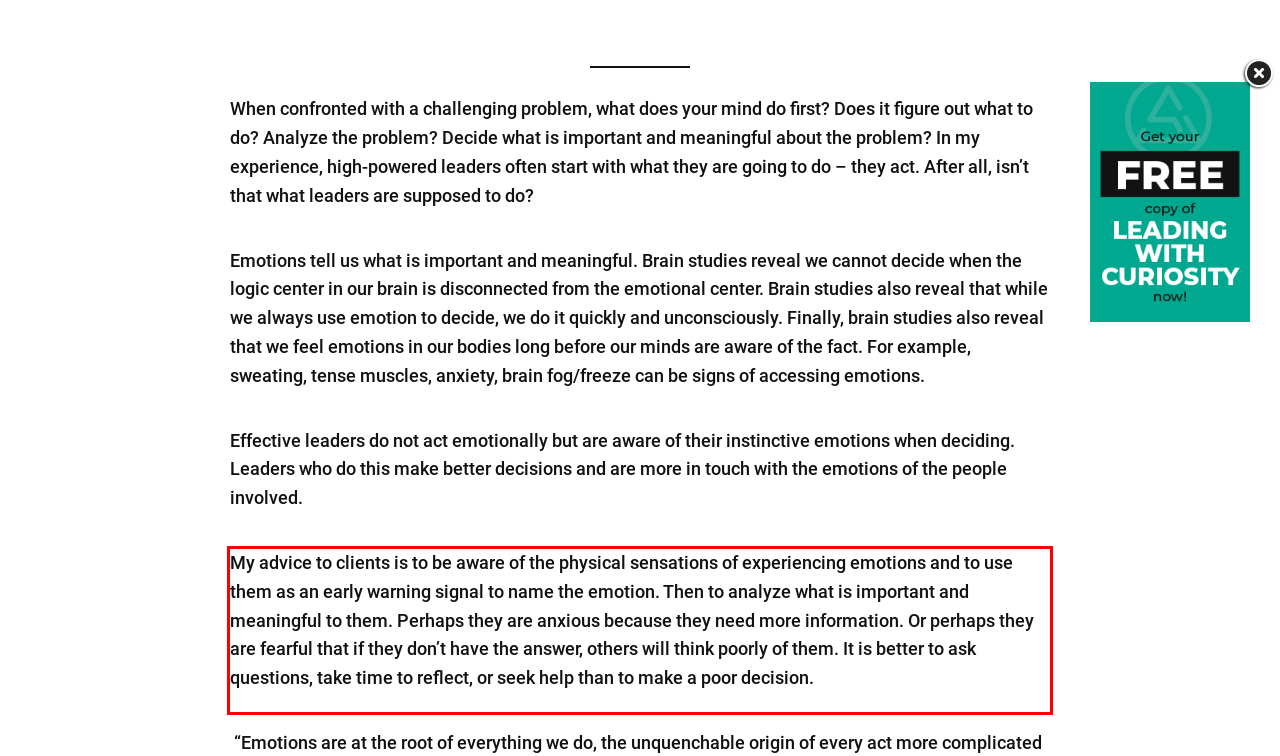Examine the webpage screenshot, find the red bounding box, and extract the text content within this marked area.

My advice to clients is to be aware of the physical sensations of experiencing emotions and to use them as an early warning signal to name the emotion. Then to analyze what is important and meaningful to them. Perhaps they are anxious because they need more information. Or perhaps they are fearful that if they don’t have the answer, others will think poorly of them. It is better to ask questions, take time to reflect, or seek help than to make a poor decision.